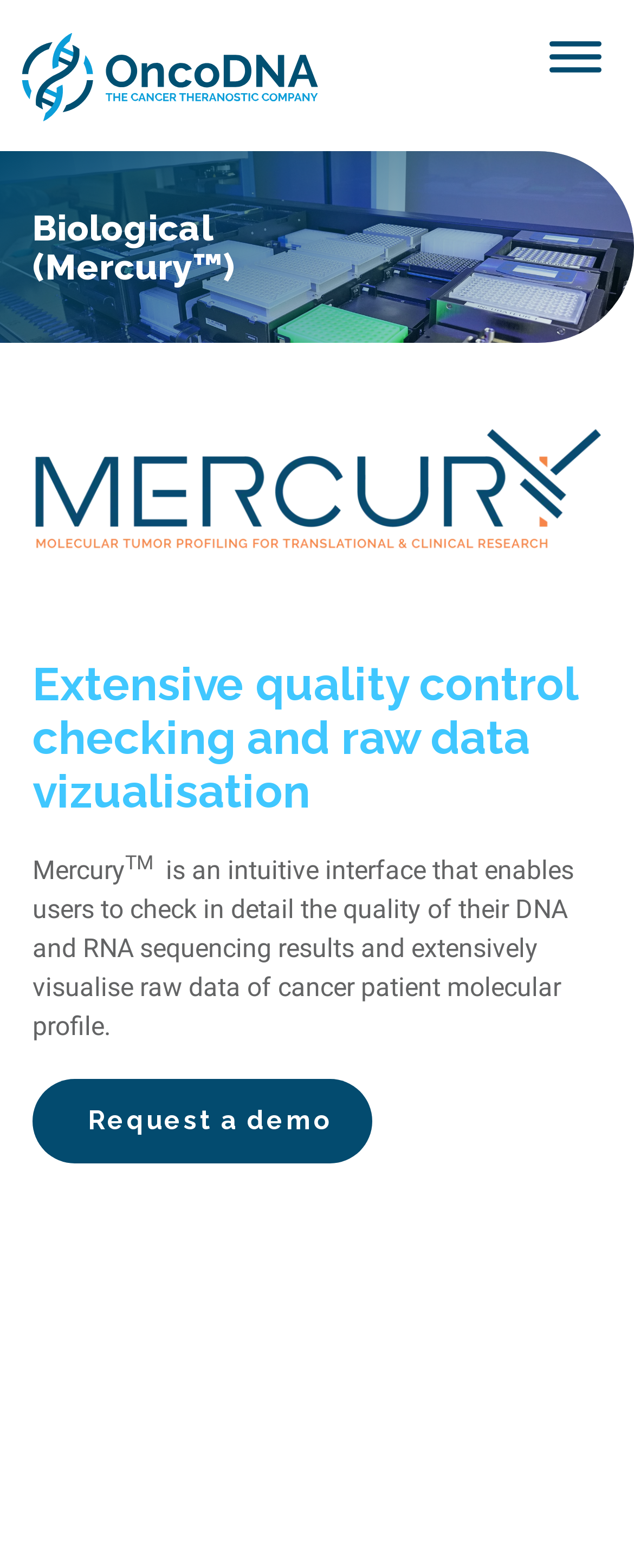Construct a thorough caption encompassing all aspects of the webpage.

The webpage is about MERCURY™, a quality control checking and raw data visualization interface for DNA and RNA sequencing results. At the top left corner, there is a logo of OncoDNA. On the top right corner, there is a toggle menu button. 

Below the logo, there are two headings. The first heading is "Biological (Mercury™)" and the second heading is "Extensive quality control checking and raw data vizualisation" with a superscript "TM" next to it. 

Following the headings, there is a paragraph of text that describes MERCURY™ as an intuitive interface for users to check the quality of their DNA and RNA sequencing results and visualize raw data of cancer patient molecular profiles. 

Below the paragraph, there is a "Request a demo" link.